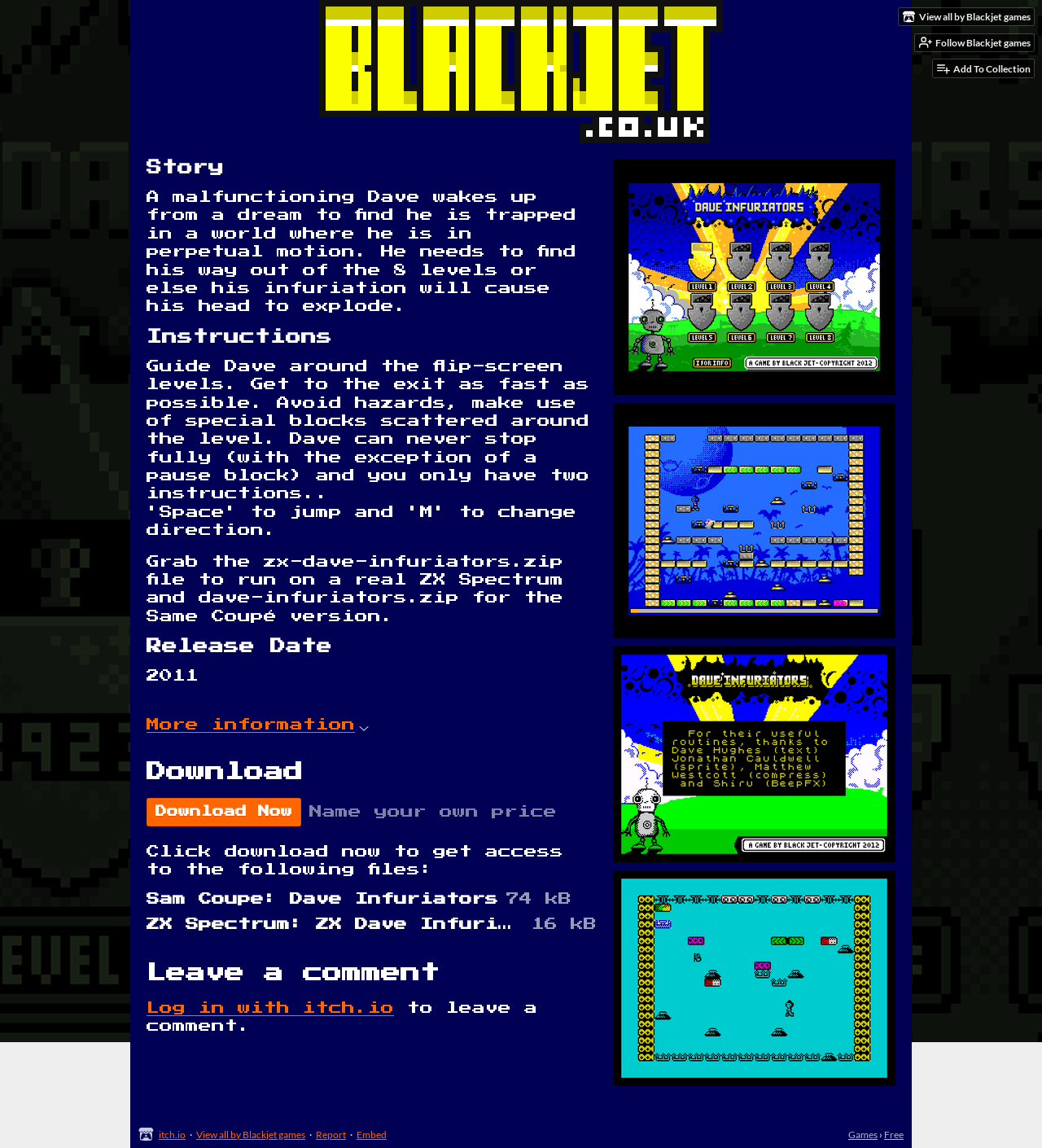Create a detailed summary of all the visual and textual information on the webpage.

This webpage is about a single-key puzzle platformer game called "Dave Infuriators" developed by Blackjet games for ZX Spectrum and Sam Coupe. 

At the top of the page, there are three links: "View all by Blackjet games", "Follow Blackjet games", and "Add To Collection", each accompanied by a small image. 

Below these links, there is a large image of the game "Dave Infuriators" taking up about half of the page width. 

To the left of the image, there are several sections of text. The first section is about the story of the game, describing how the main character Dave is trapped in a world where he is in perpetual motion and needs to find his way out of 8 levels. 

The next section provides instructions on how to play the game, guiding the player to navigate Dave around flip-screen levels, avoid hazards, and make use of special blocks. 

Below the instructions, there is a section about the release date of the game, which is 2011. 

The following section is about downloading the game, with a link to "Download Now" and a note that the game is available for a name-your-own-price model. 

There are also details about the files available for download, including the Sam Coupe and ZX Spectrum versions of the game, along with their respective file sizes. 

Further down the page, there is a section for leaving a comment, which requires logging in with itch.io. 

On the right side of the page, there are four links with images, which appear to be related to the game or the developer. 

At the very bottom of the page, there are several links, including "itch.io", "View all by Blackjet games", "Report", "Embed", "Games", and "Free", along with a few small images and symbols.